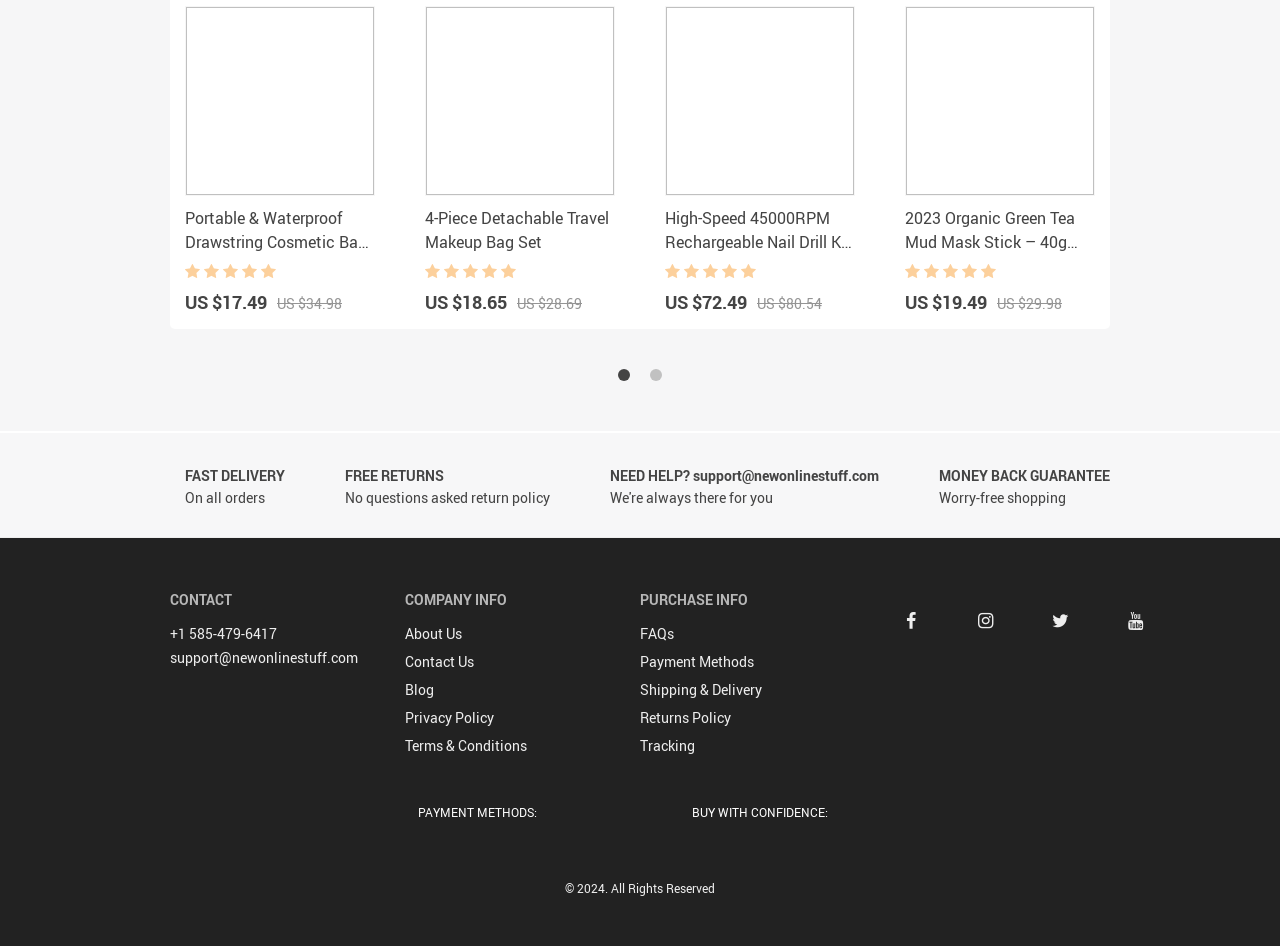Using the webpage screenshot, locate the HTML element that fits the following description and provide its bounding box: "Chapter 3: Stellar Image Quality".

None